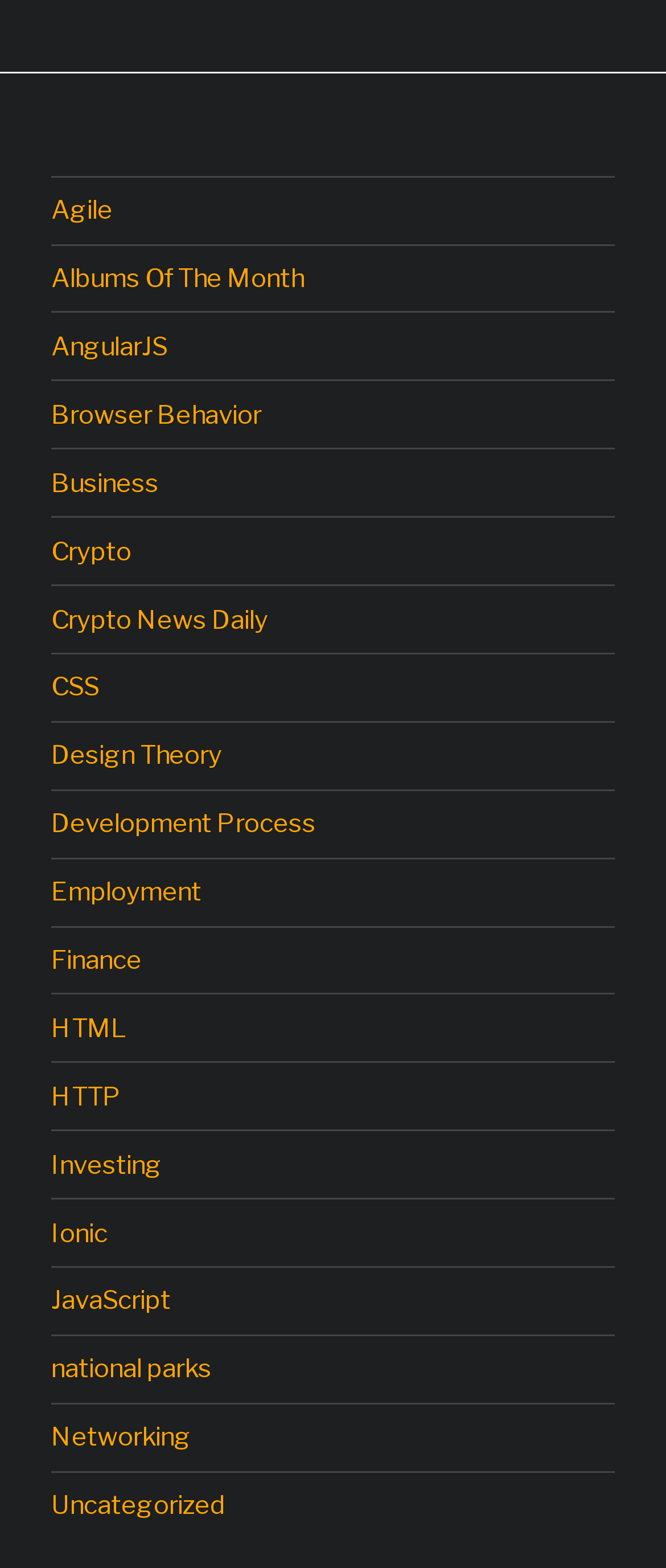Please identify the coordinates of the bounding box that should be clicked to fulfill this instruction: "read about national parks".

[0.077, 0.863, 0.318, 0.883]